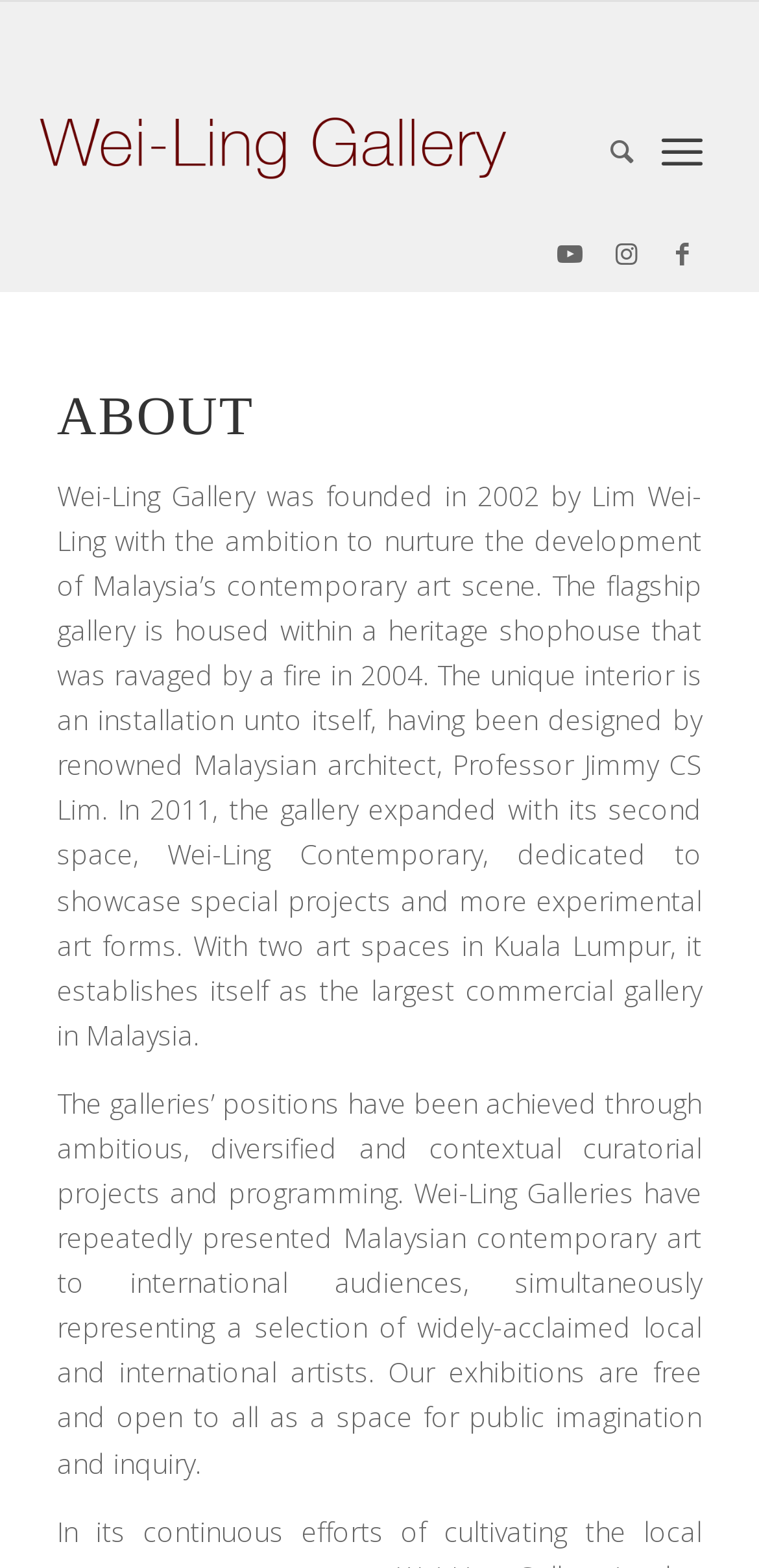Give a concise answer of one word or phrase to the question: 
What is the location of the gallery?

Kuala Lumpur